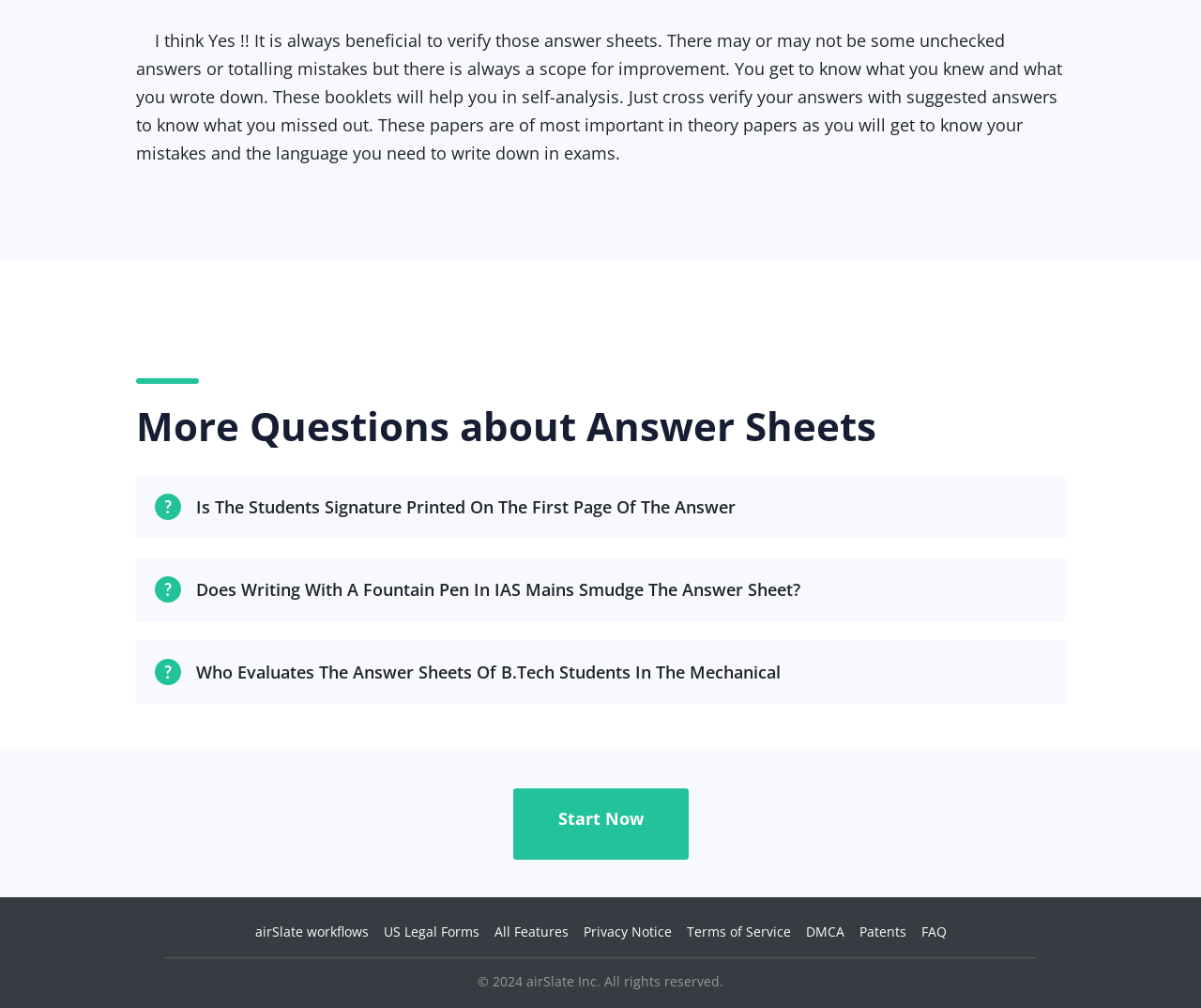Please identify the bounding box coordinates of the element on the webpage that should be clicked to follow this instruction: "Check the answer to 'Is The Students Signature Printed On The First Page Of The Answer'". The bounding box coordinates should be given as four float numbers between 0 and 1, formatted as [left, top, right, bottom].

[0.113, 0.471, 0.887, 0.534]